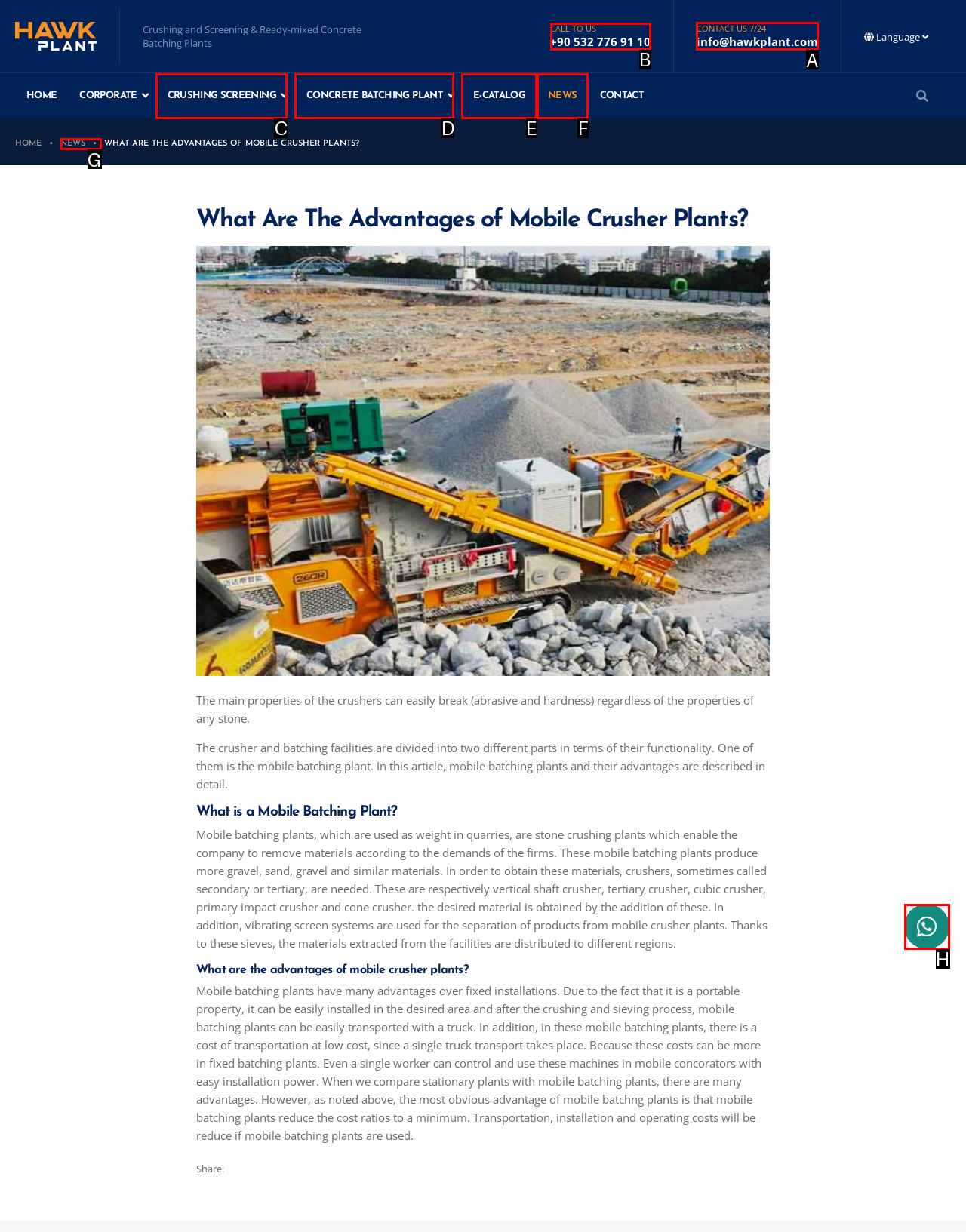Identify the appropriate choice to fulfill this task: Contact us via email
Respond with the letter corresponding to the correct option.

A